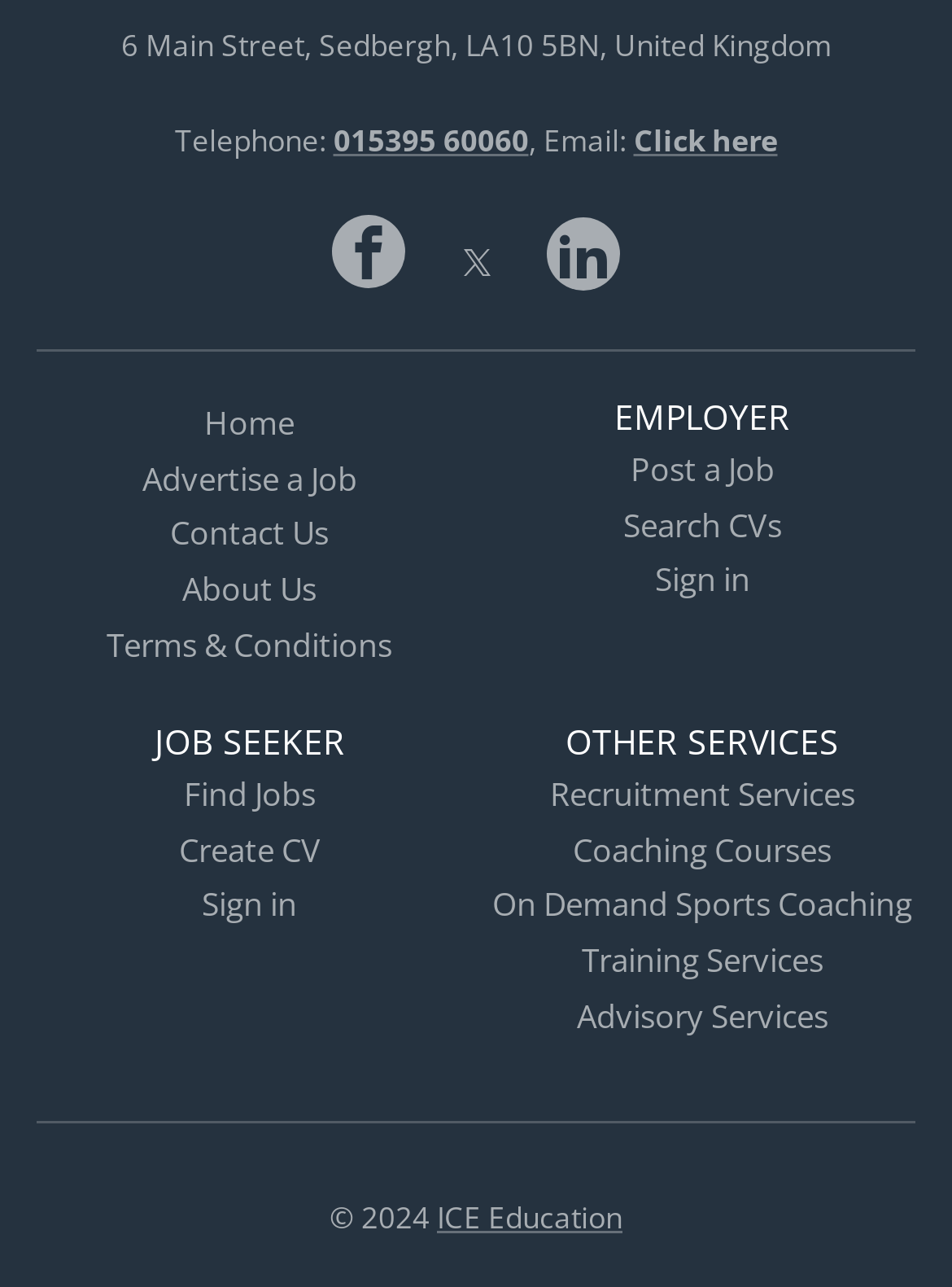Find the bounding box coordinates of the area to click in order to follow the instruction: "Post a job".

[0.662, 0.348, 0.813, 0.382]